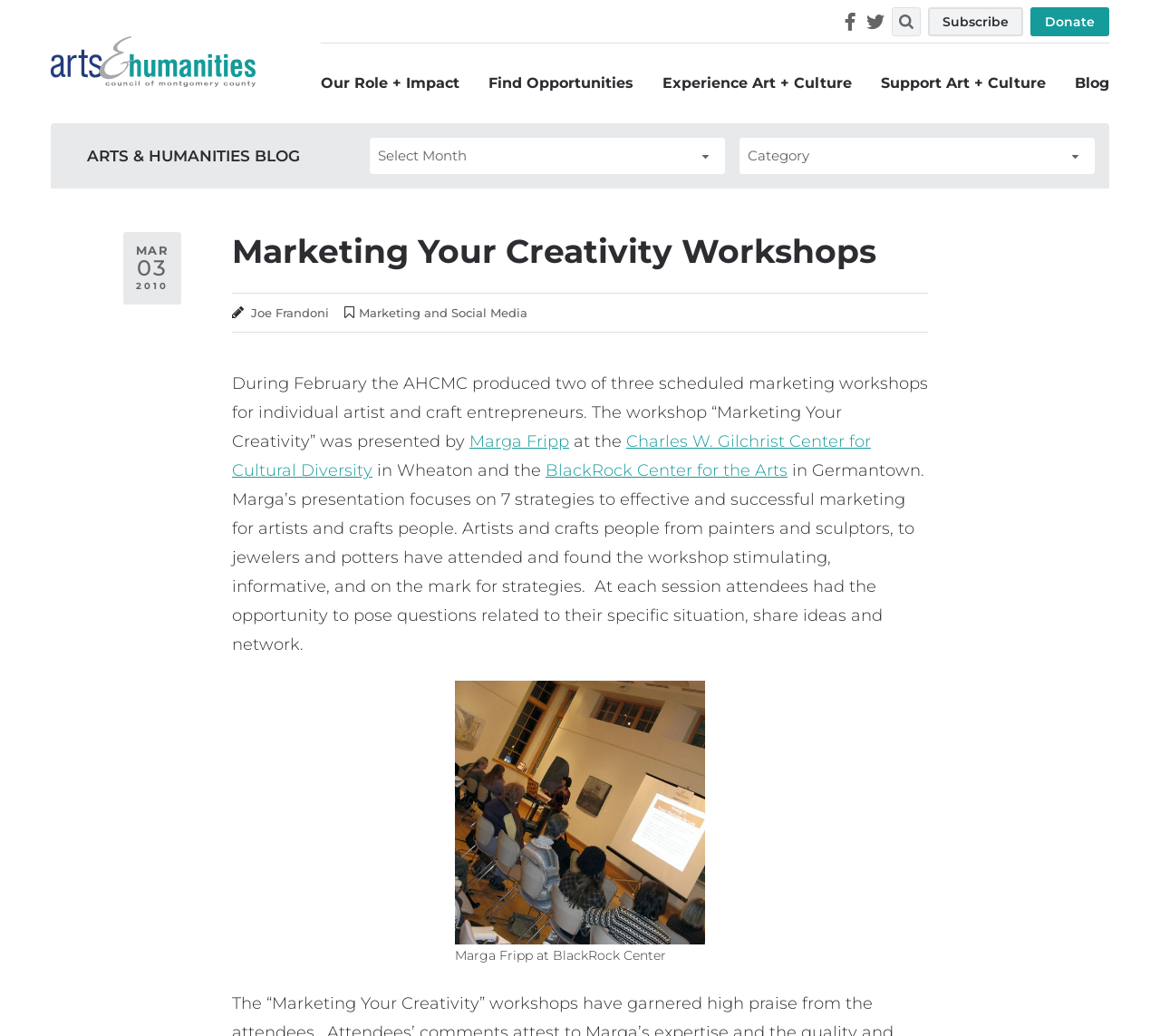Identify the bounding box coordinates for the UI element described as follows: "Mar 03 , 2010". Ensure the coordinates are four float numbers between 0 and 1, formatted as [left, top, right, bottom].

[0.106, 0.234, 0.156, 0.283]